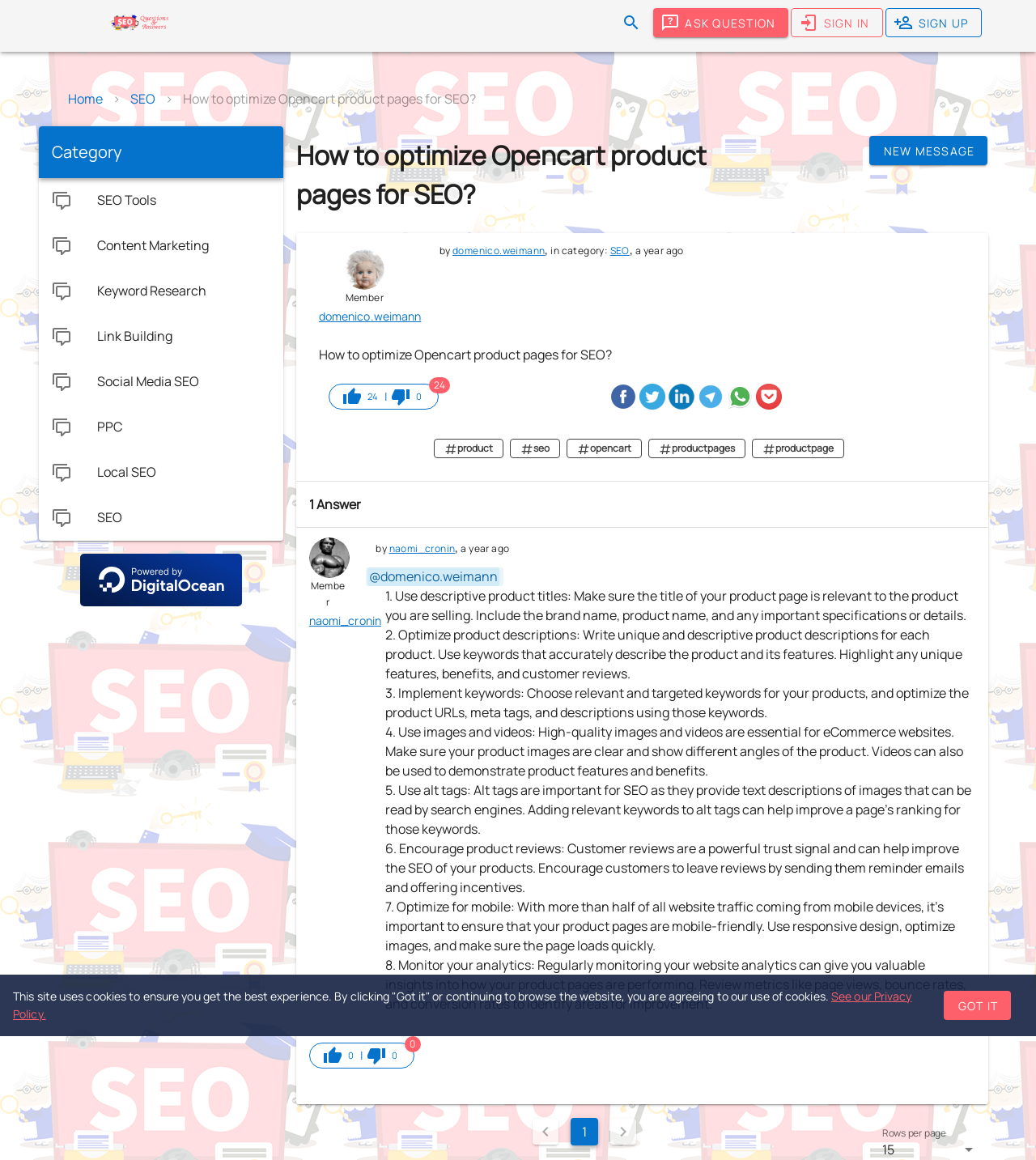What is the topic of the article?
Refer to the image and provide a one-word or short phrase answer.

Optimizing Opencart product pages for SEO